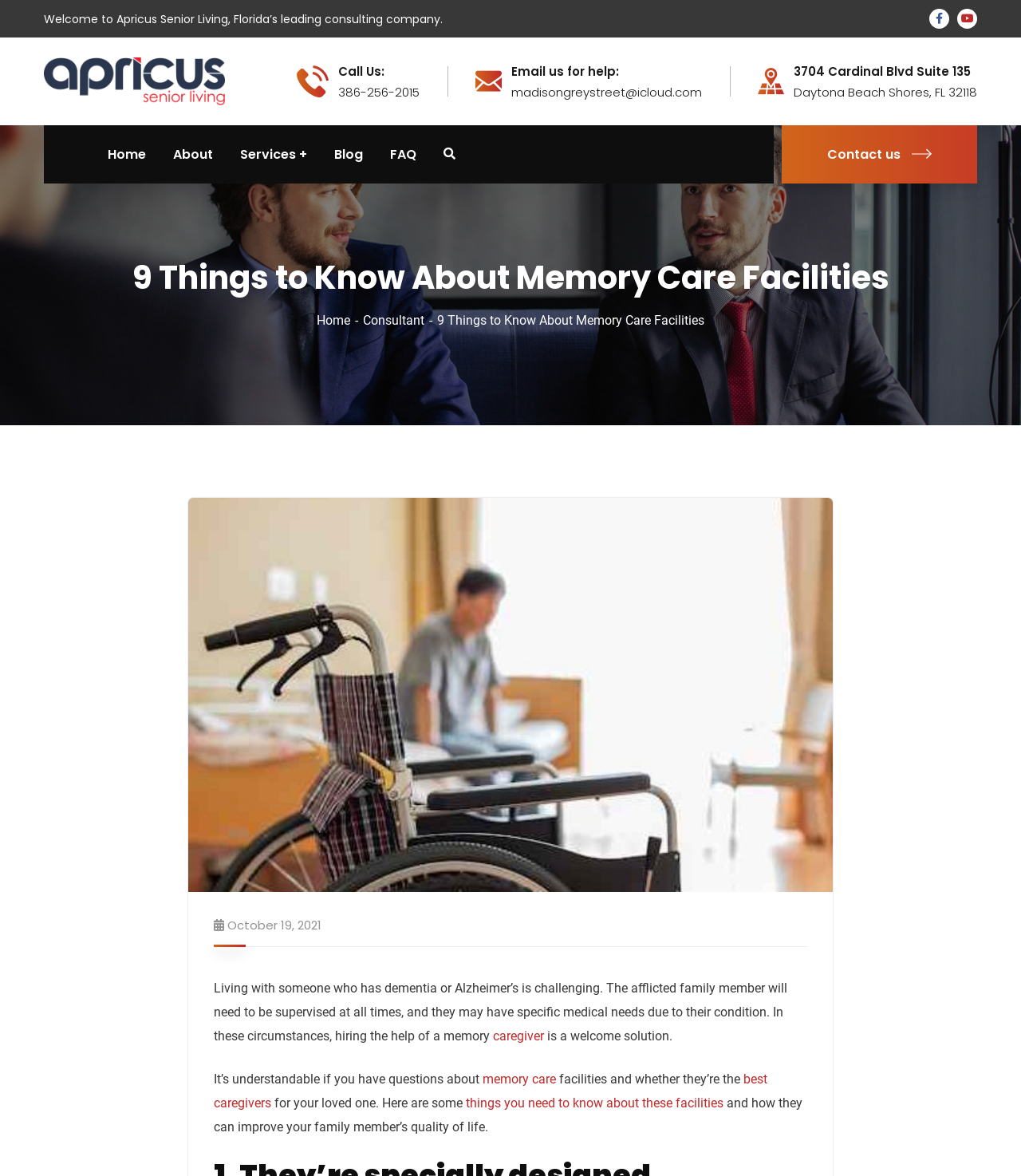What is the phone number to call for help?
Respond to the question with a single word or phrase according to the image.

386-256-2015